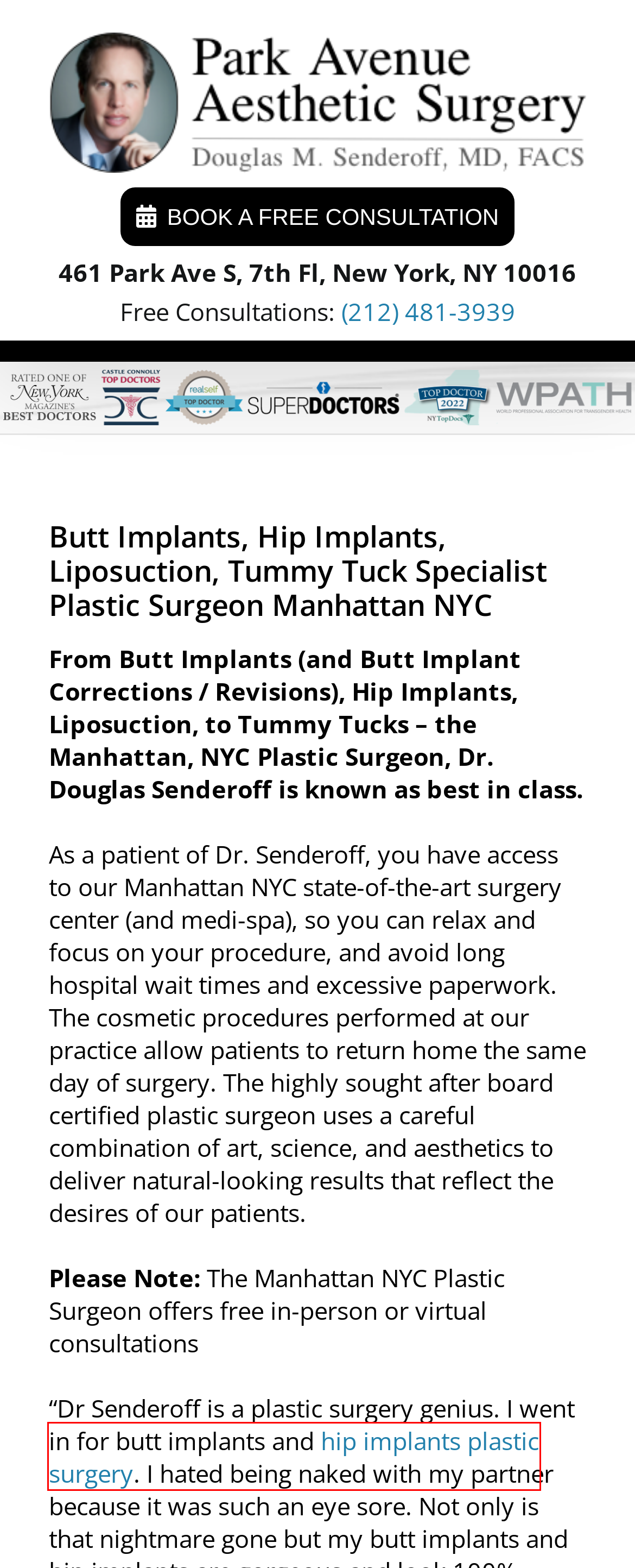You are given a screenshot of a webpage with a red rectangle bounding box around a UI element. Select the webpage description that best matches the new webpage after clicking the element in the bounding box. Here are the candidates:
A. Top NYC Plastic Surgeon | Dr. Douglas Senderoff
B. Book a Free Consultation
C. NewYorkSEO, LLC
D. Top NYC Buttock Implants Plastic Surgeon NYC (Manhattan)
E. Hip Implants / Hip Augmentation Plastic Surgeon NYC
F. Arm Lift / Brachioplasty Plastic Surgeon Manhattan NYC
G. Best Rated Plastic Surgeon in Manhattan NYC | Douglas Senderoff MD
H. Americans with Disabilities Act / Privacy Policy / Medical Disclaimer

E